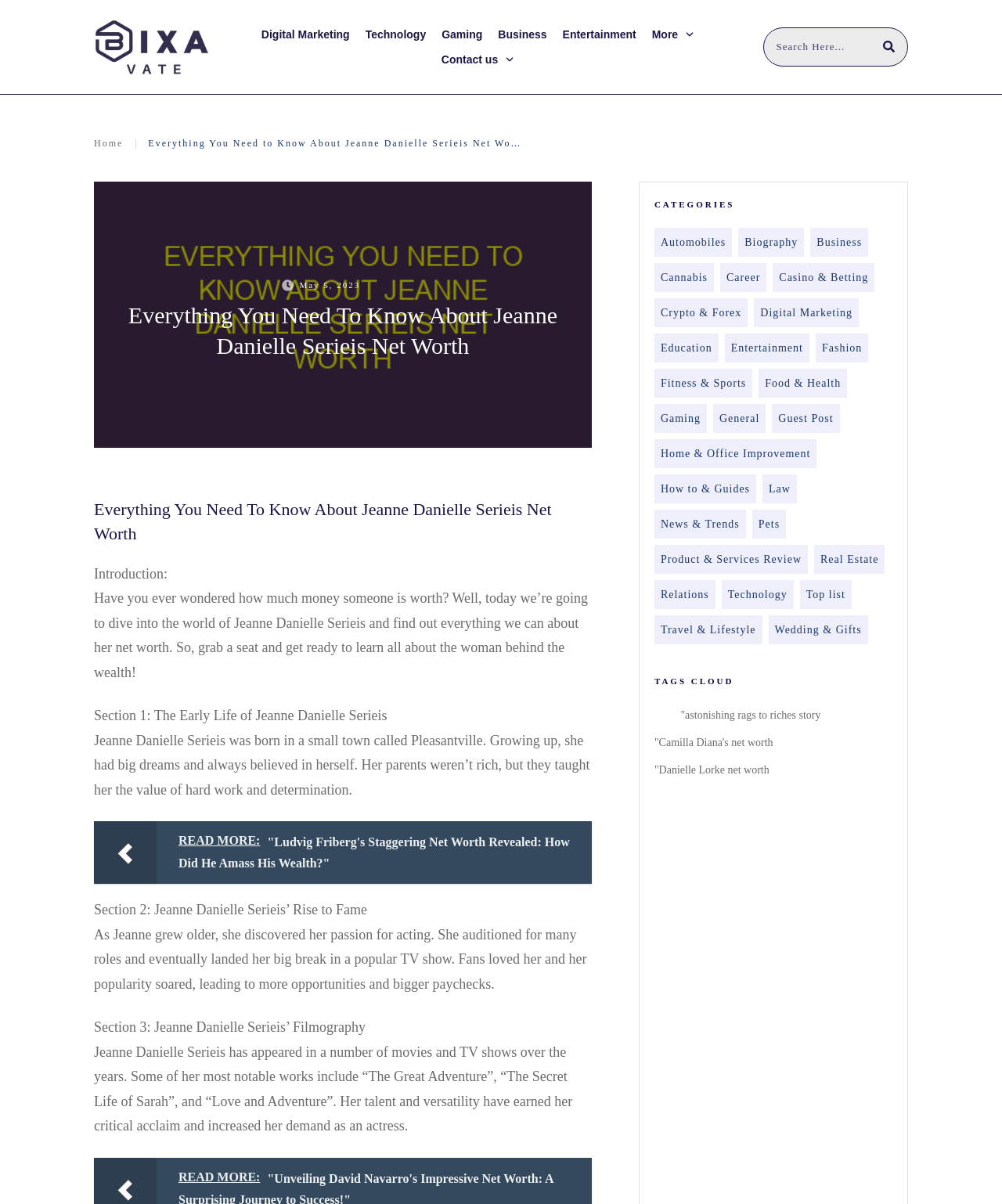What is the name of the TV show that Jeanne Danielle Serieis landed a role in?
Answer the question based on the image using a single word or a brief phrase.

A popular TV show